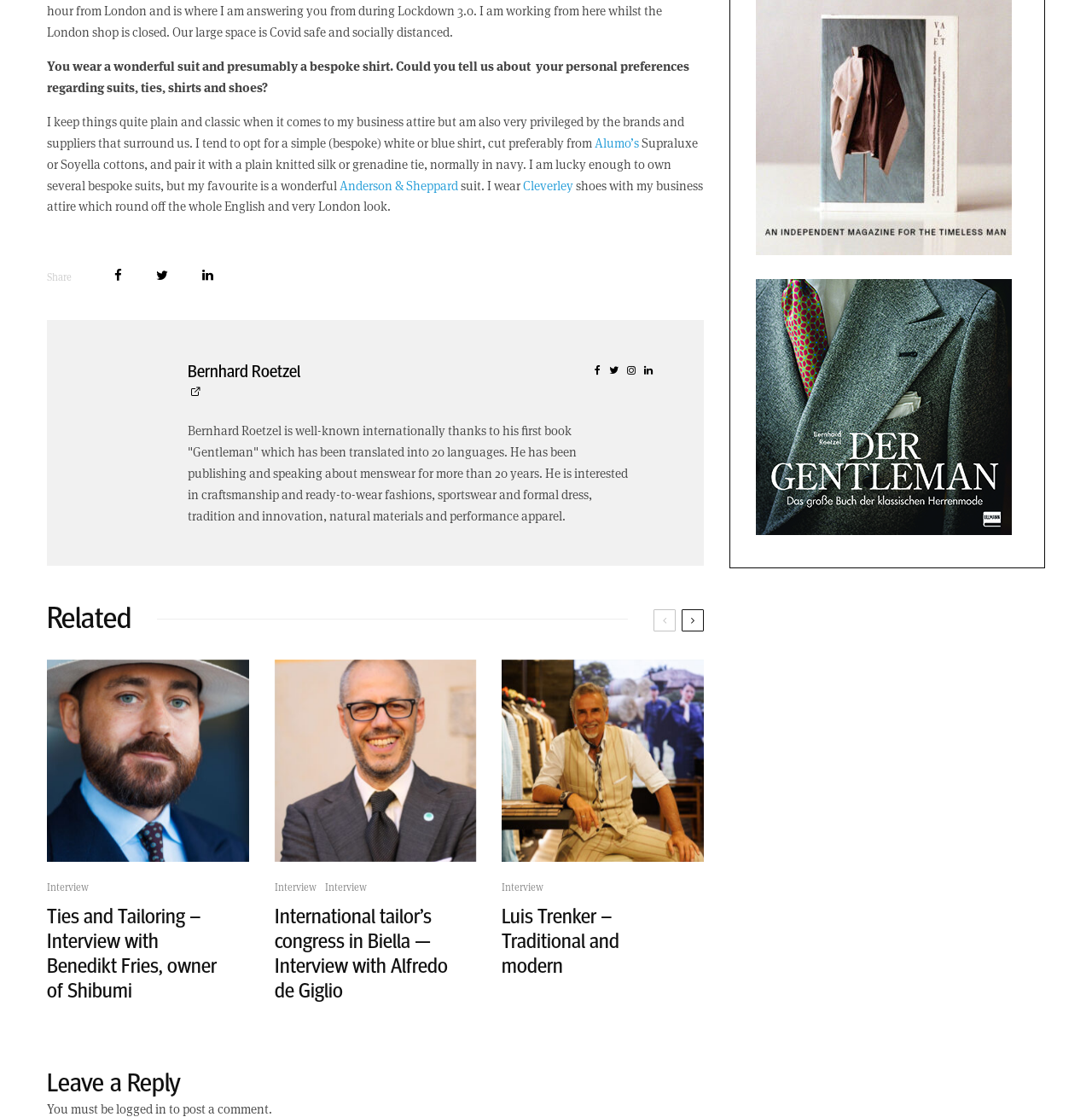What is required to post a comment on the webpage?
Examine the screenshot and reply with a single word or phrase.

To be logged in